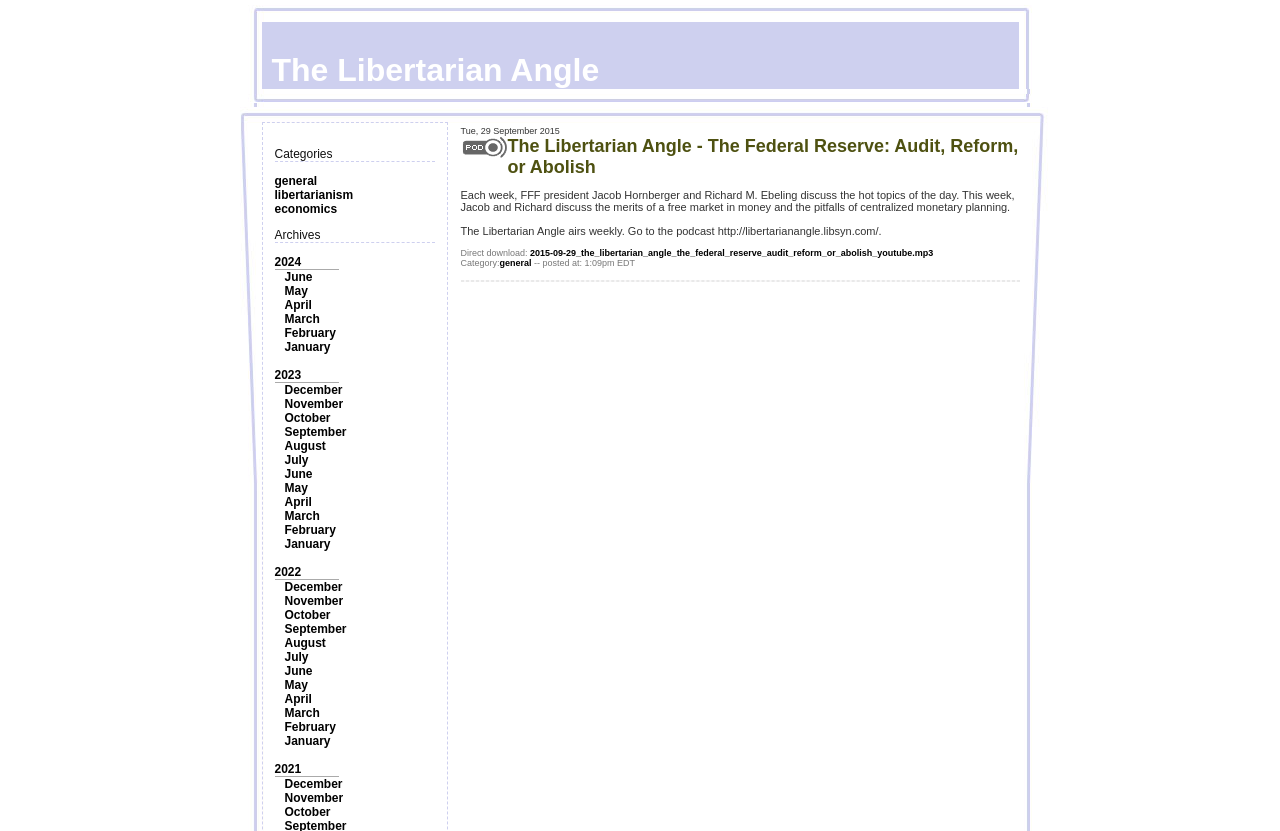Please specify the bounding box coordinates of the clickable region to carry out the following instruction: "Listen to the 'The Libertarian Angle - The Federal Reserve: Audit, Reform, or Abolish' podcast". The coordinates should be four float numbers between 0 and 1, in the format [left, top, right, bottom].

[0.396, 0.164, 0.796, 0.213]